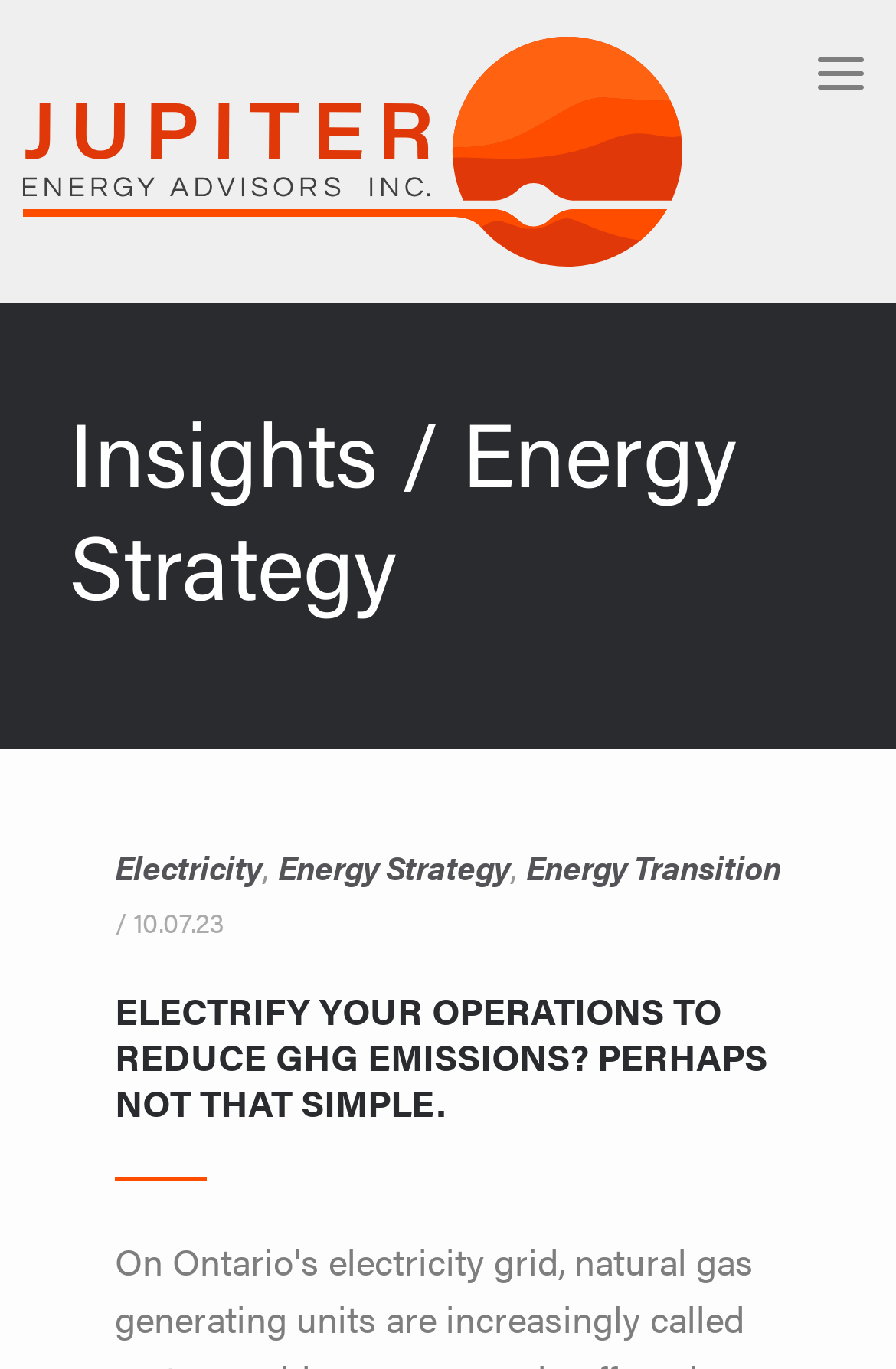What is the main topic of the article?
Answer with a single word or phrase, using the screenshot for reference.

Energy Strategy